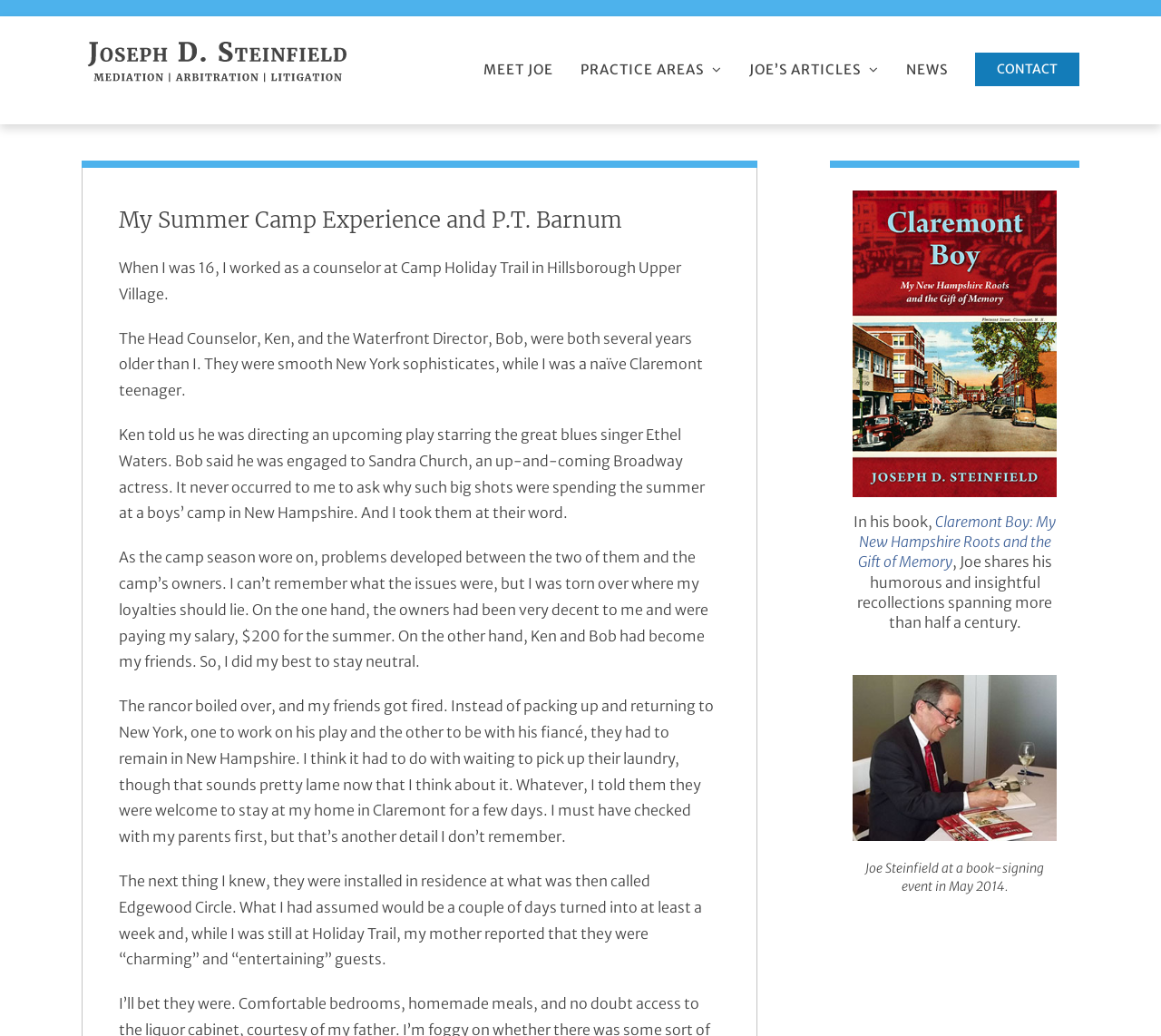Provide a brief response to the question using a single word or phrase: 
What is the occupation of Ken and Bob?

Counselor and Waterfront Director